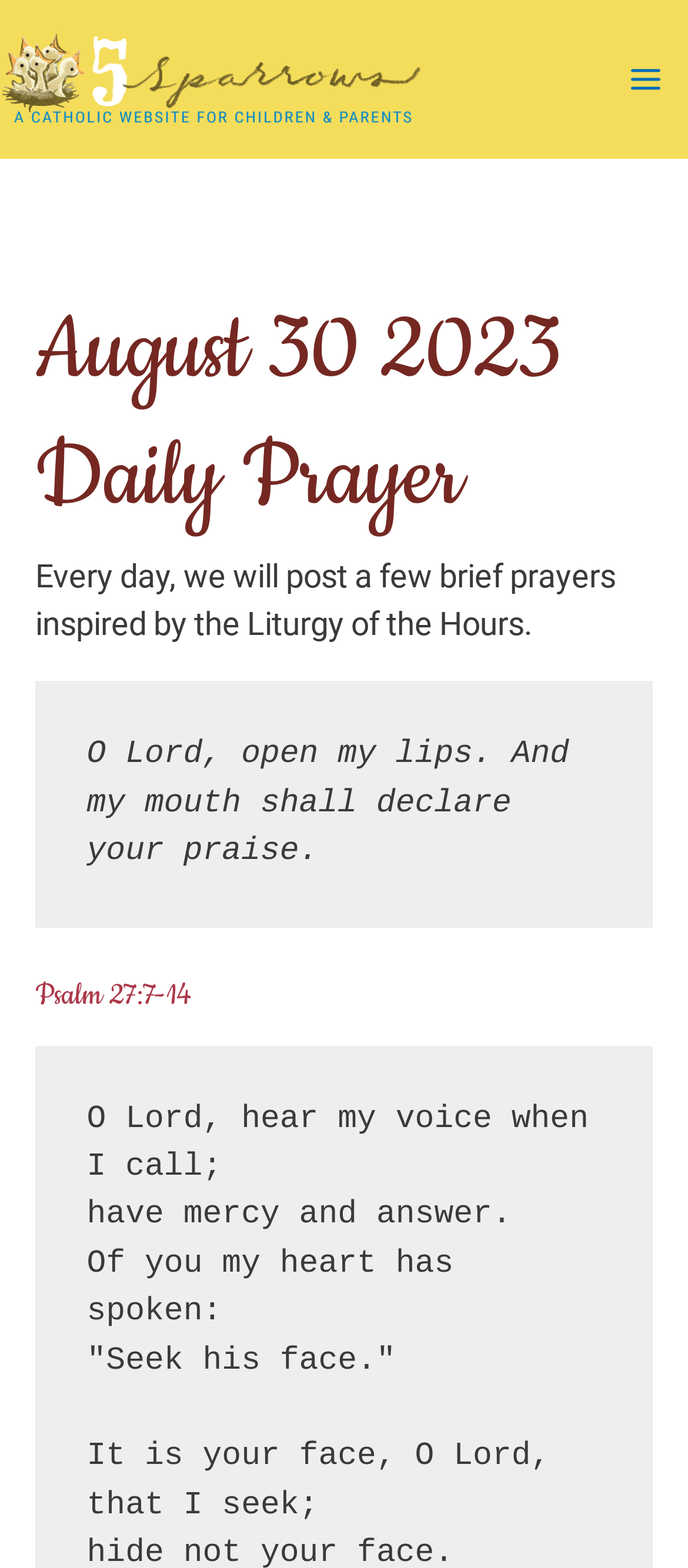Answer the question with a single word or phrase: 
What is the source of the daily prayer?

Liturgy of the Hours